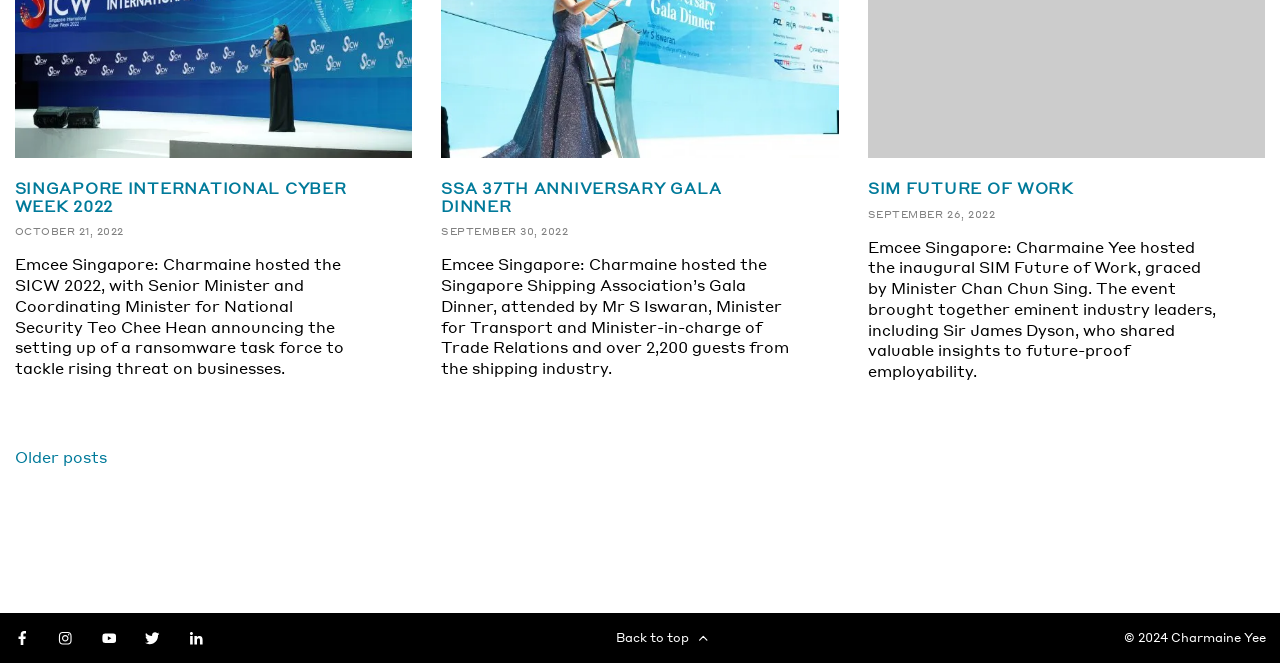Locate the bounding box of the UI element with the following description: "Twitter".

[0.108, 0.94, 0.13, 0.984]